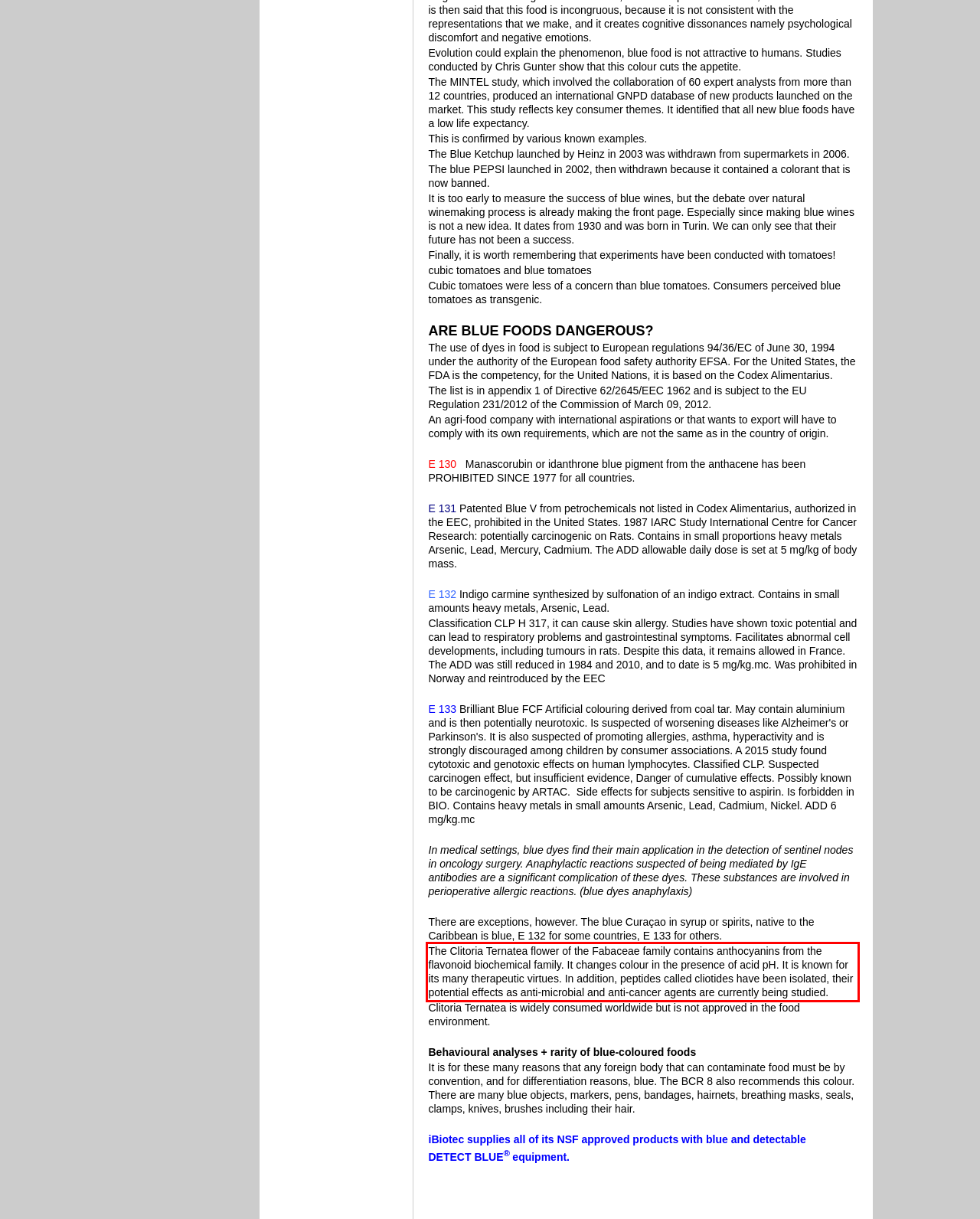Given a screenshot of a webpage with a red bounding box, extract the text content from the UI element inside the red bounding box.

The Clitoria Ternatea flower of the Fabaceae family contains anthocyanins from the flavonoid biochemical family. It changes colour in the presence of acid pH. It is known for its many therapeutic virtues. In addition, peptides called cliotides have been isolated, their potential effects as anti-microbial and anti-cancer agents are currently being studied.